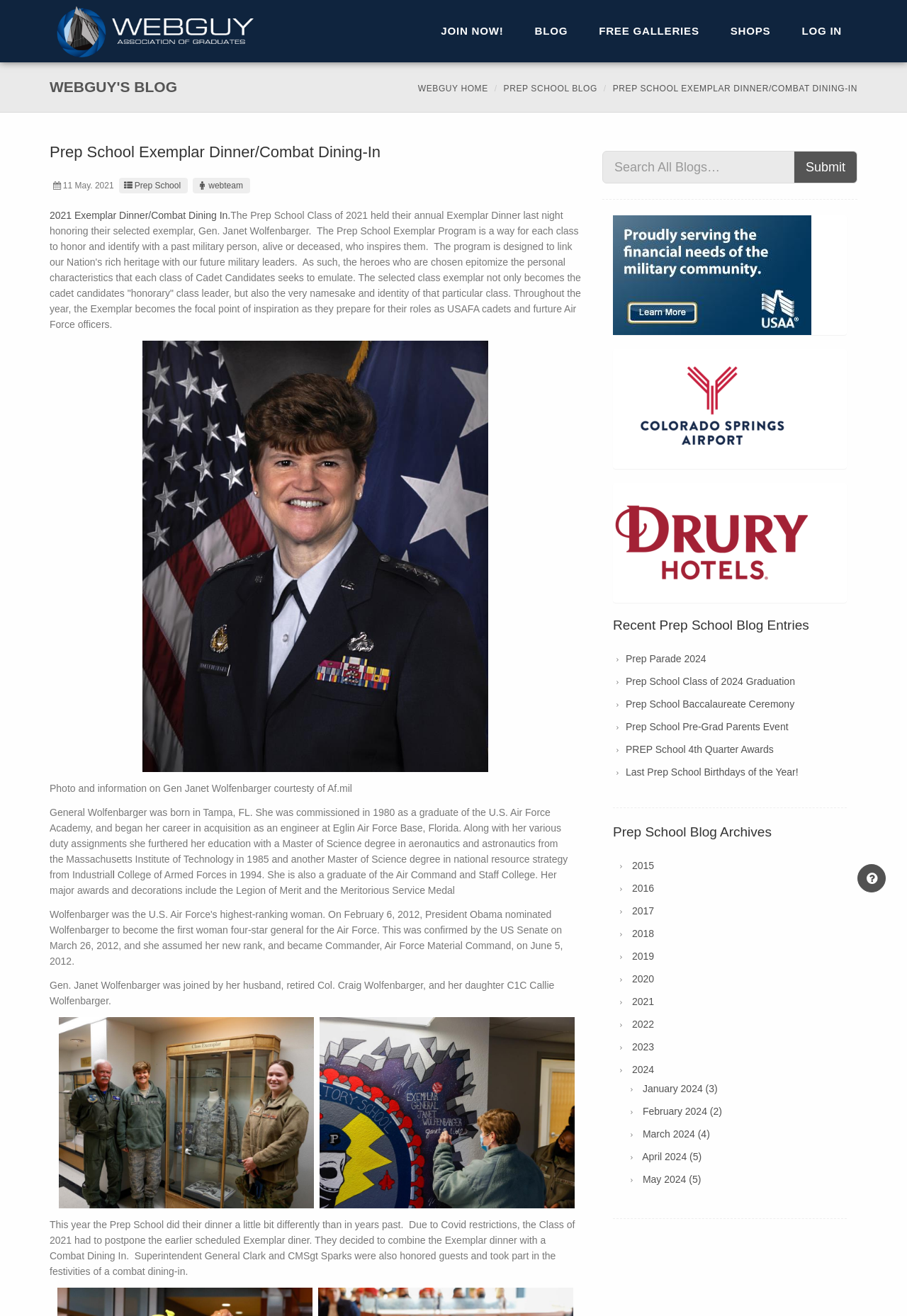Kindly determine the bounding box coordinates for the area that needs to be clicked to execute this instruction: "View recent Prep School blog entries".

[0.676, 0.469, 0.934, 0.482]